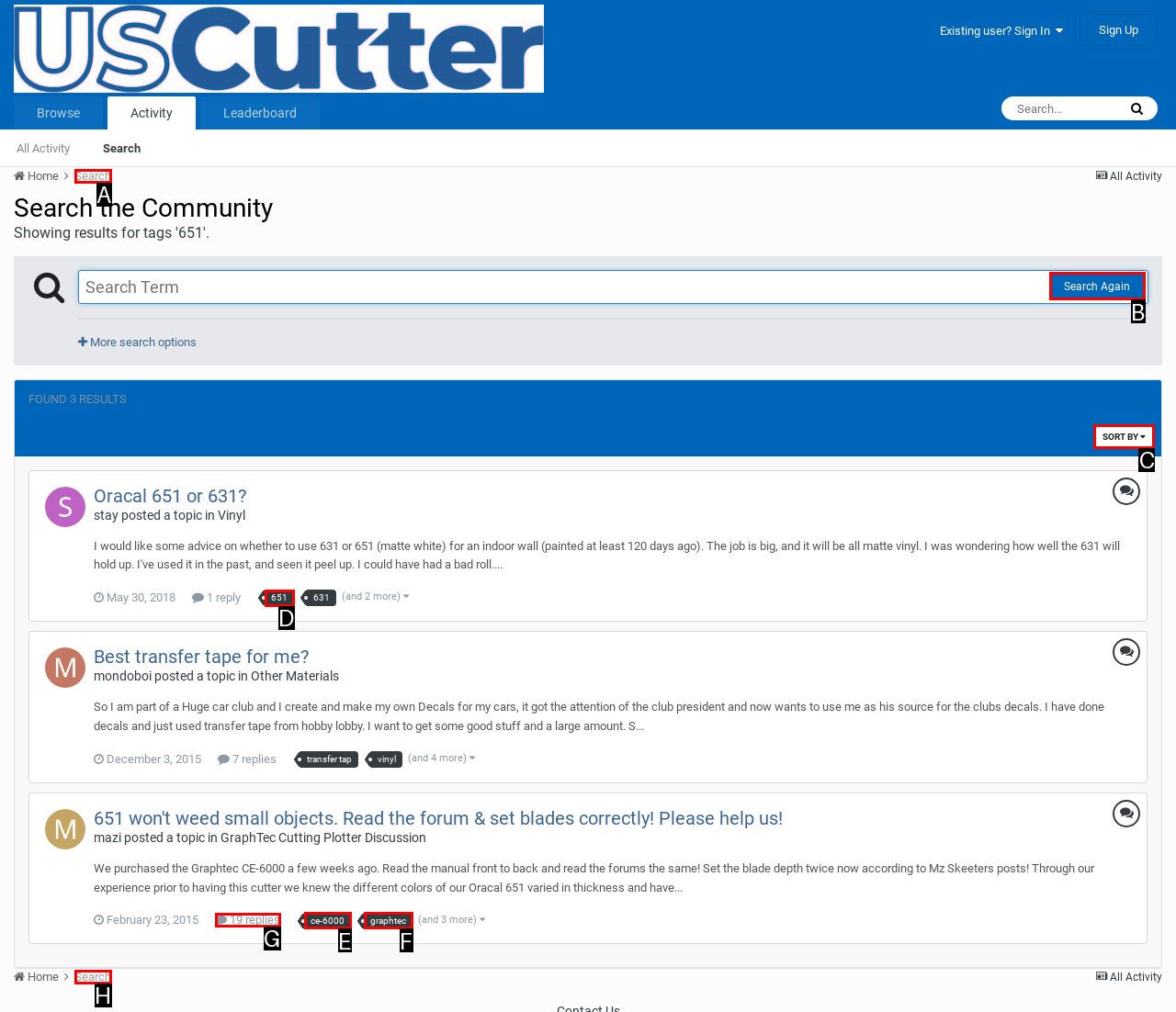Identify the HTML element to select in order to accomplish the following task: Sort search results
Reply with the letter of the chosen option from the given choices directly.

C